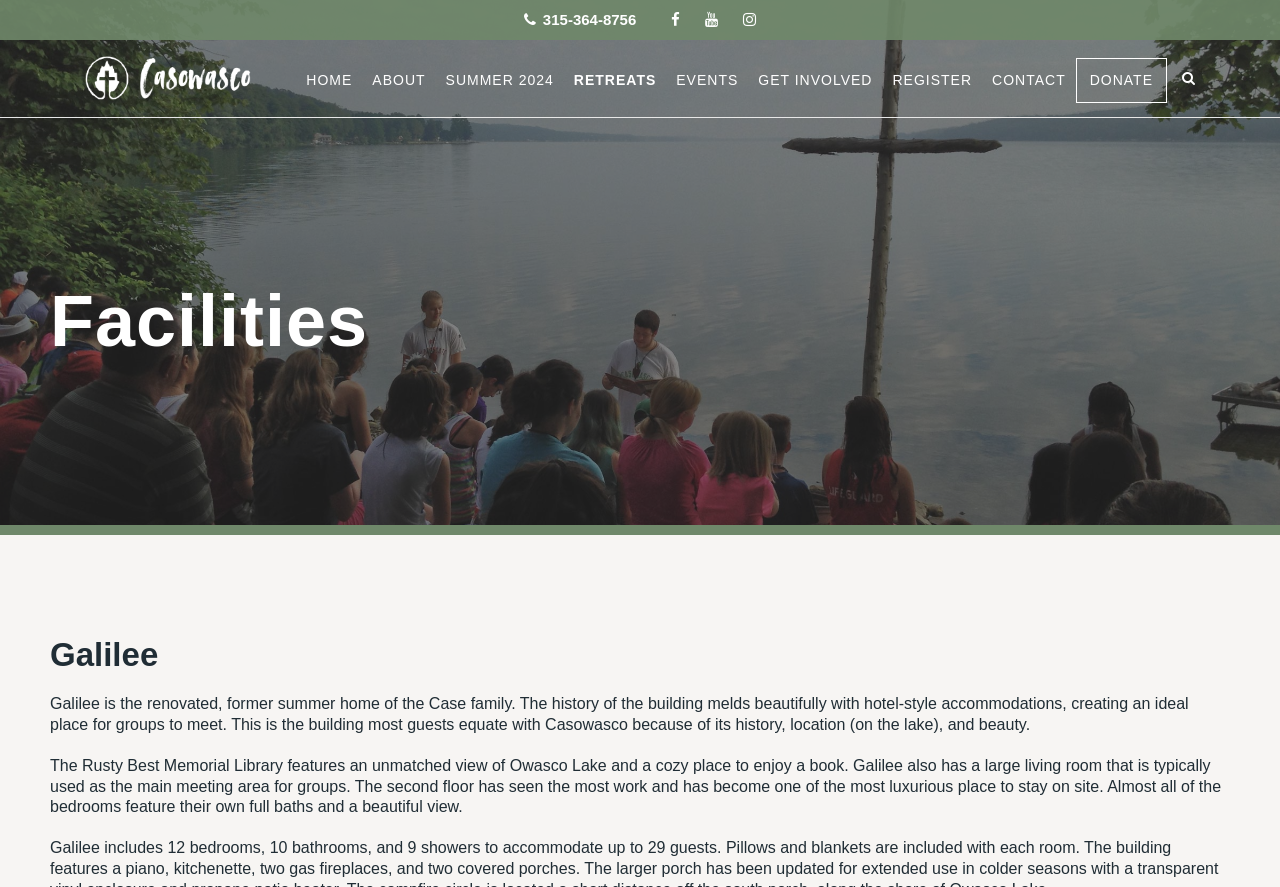What is the name of the facility described on this page?
Please interpret the details in the image and answer the question thoroughly.

I determined the answer by looking at the heading 'Galilee' and the subsequent descriptions of the facility, which suggest that Galilee is the name of the facility being described.